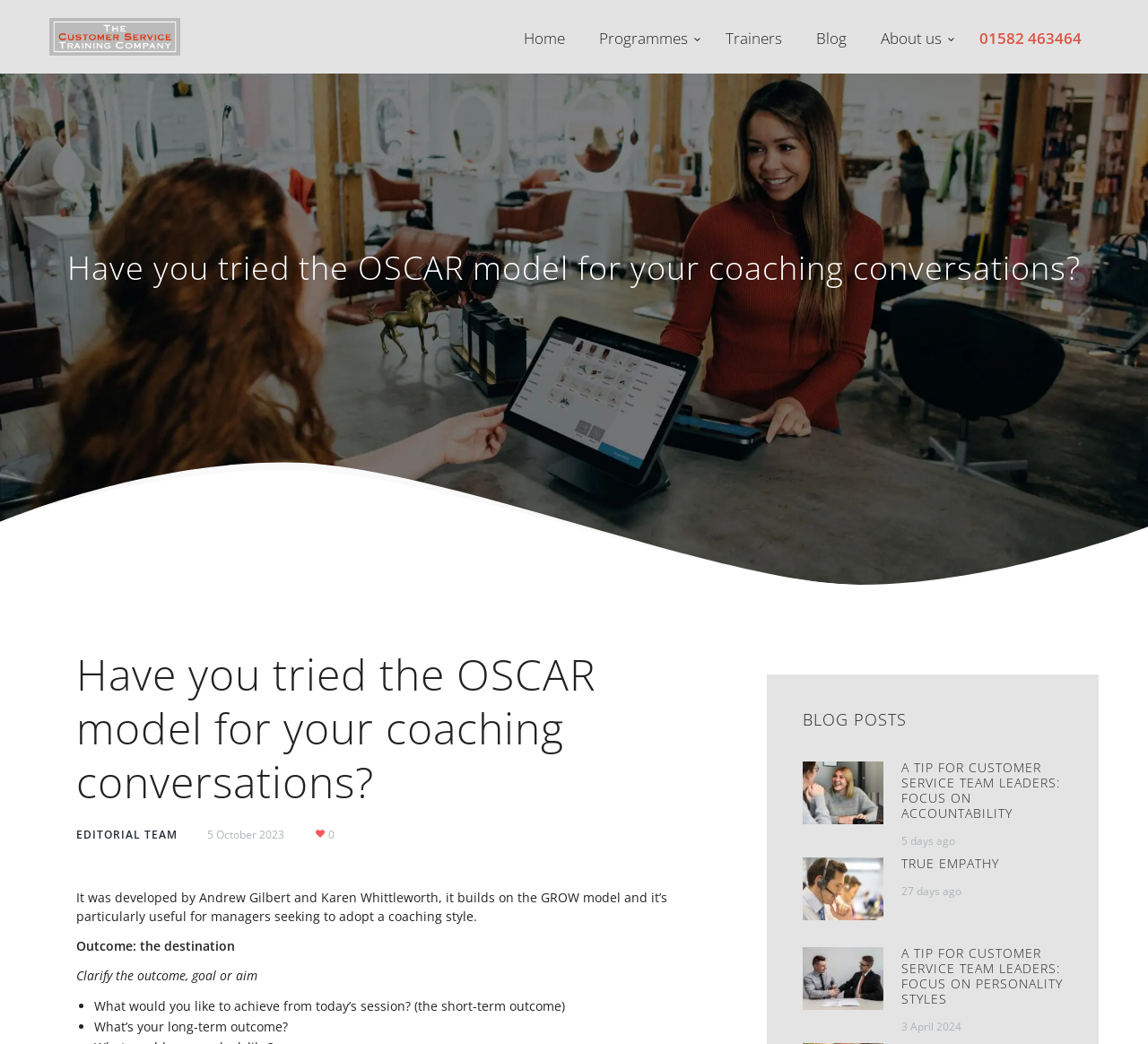Identify the bounding box coordinates of the section to be clicked to complete the task described by the following instruction: "Read the blog post 'A TIP FOR CUSTOMER SERVICE TEAM LEADERS: FOCUS ON ACCOUNTABILITY'". The coordinates should be four float numbers between 0 and 1, formatted as [left, top, right, bottom].

[0.785, 0.727, 0.923, 0.787]